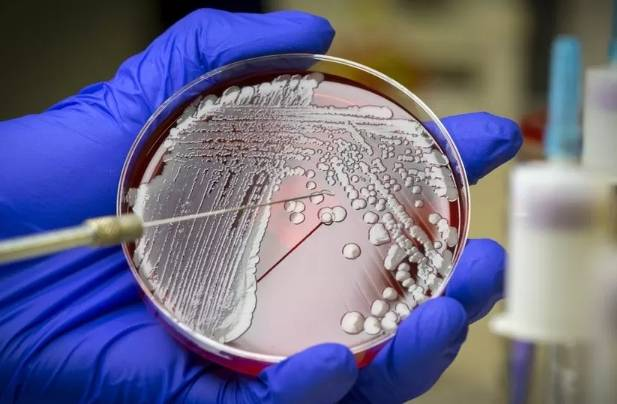Provide a rich and detailed narrative of the image.

In a laboratory setting, a researcher in blue gloves is carefully handling a Petri dish filled with a reddish agar medium, commonly used in microbiology to grow cultures. The dish displays a series of intricate patterns created by microbial colonies, some of which are clustered densely while others are more spread out. A sterile instrument is used to streak the surface of the medium, facilitating the isolation of specific bacterial strains. This meticulous procedure is part of a groundbreaking research project focused on developing a new antibiotic effective against superbugs, showcasing the innovative use of artificial intelligence in the discovery process.